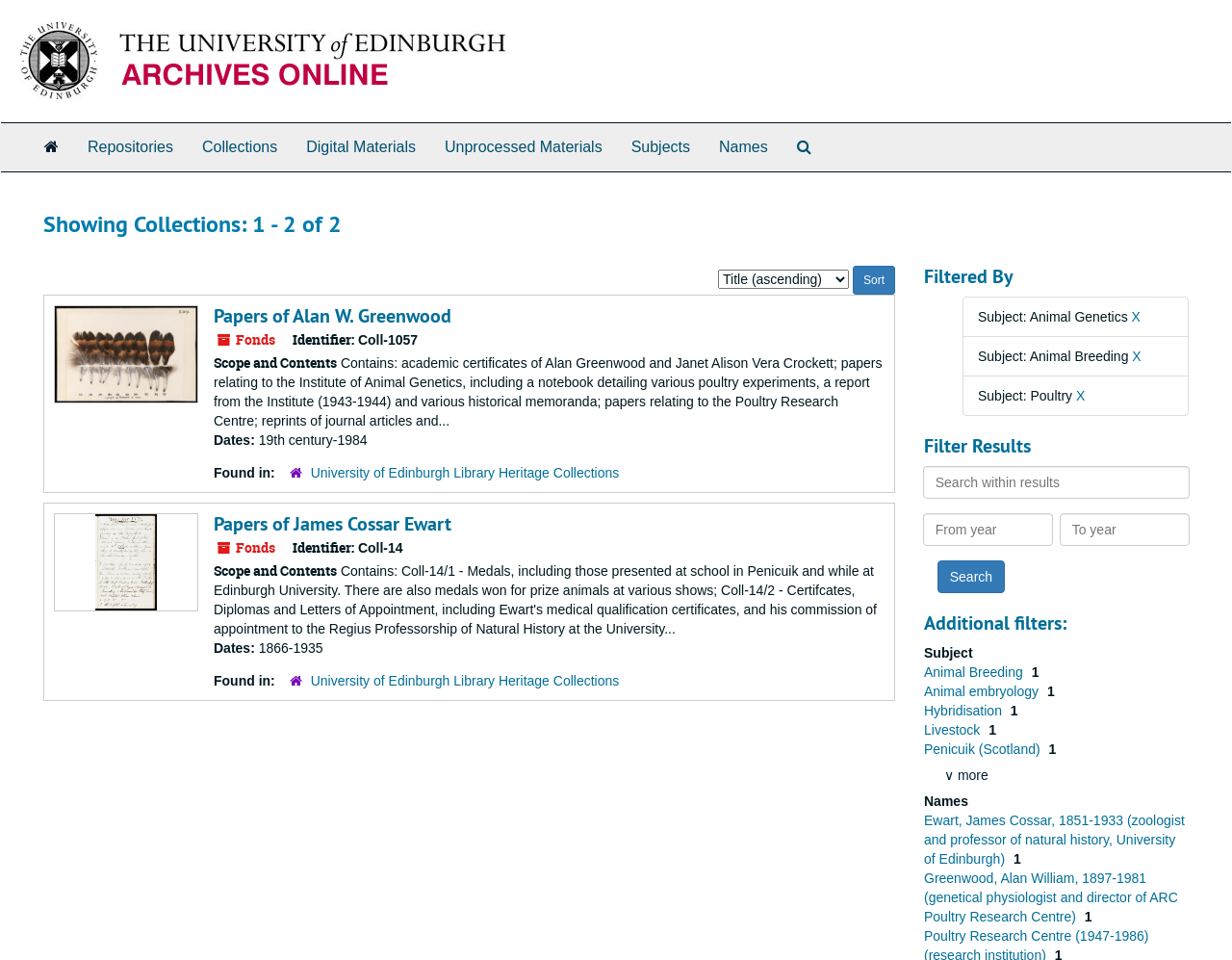Please give a concise answer to this question using a single word or phrase: 
How many collections are shown?

2